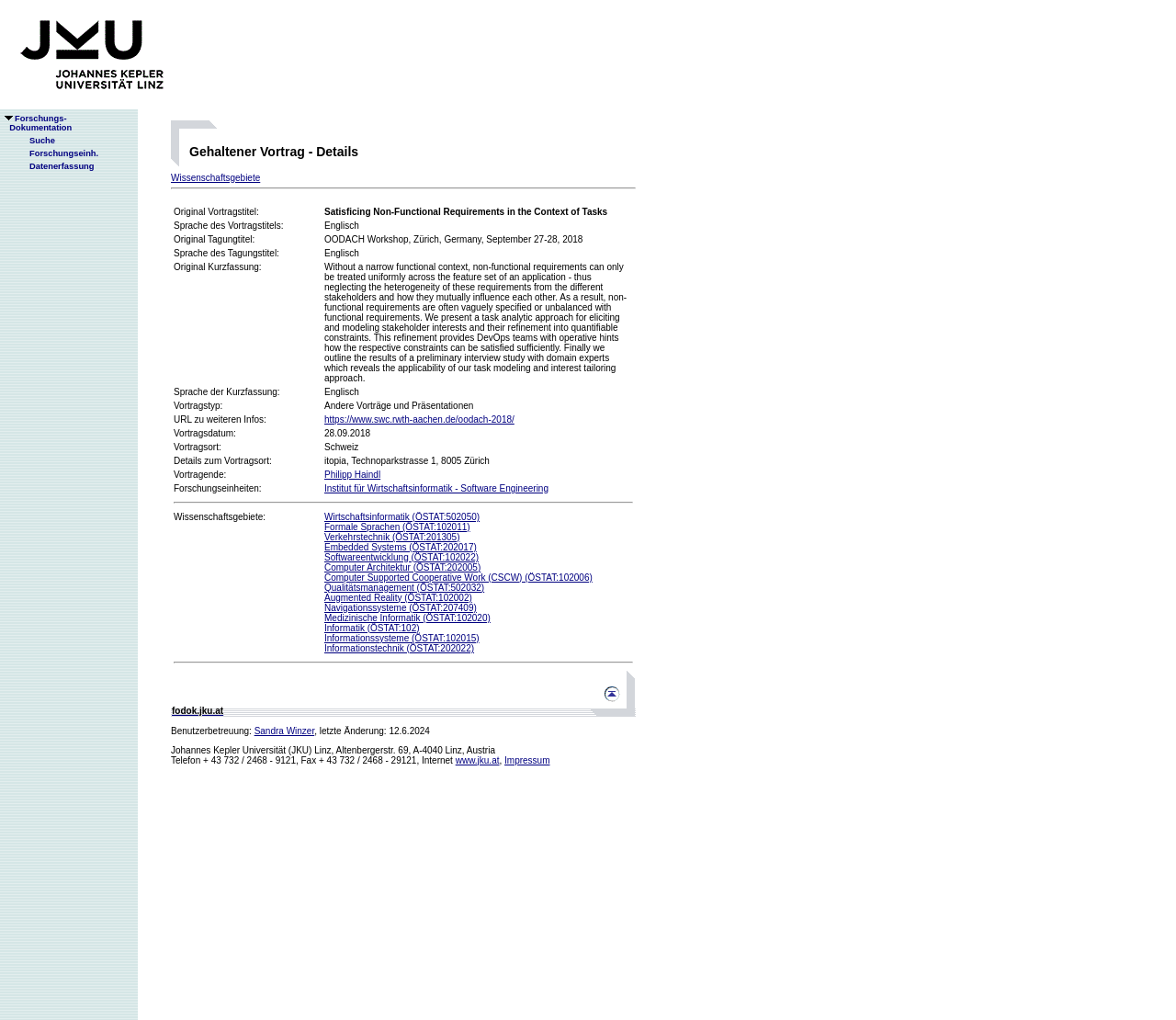Please identify the bounding box coordinates of the element that needs to be clicked to perform the following instruction: "visit the URL for further information".

[0.276, 0.406, 0.437, 0.416]